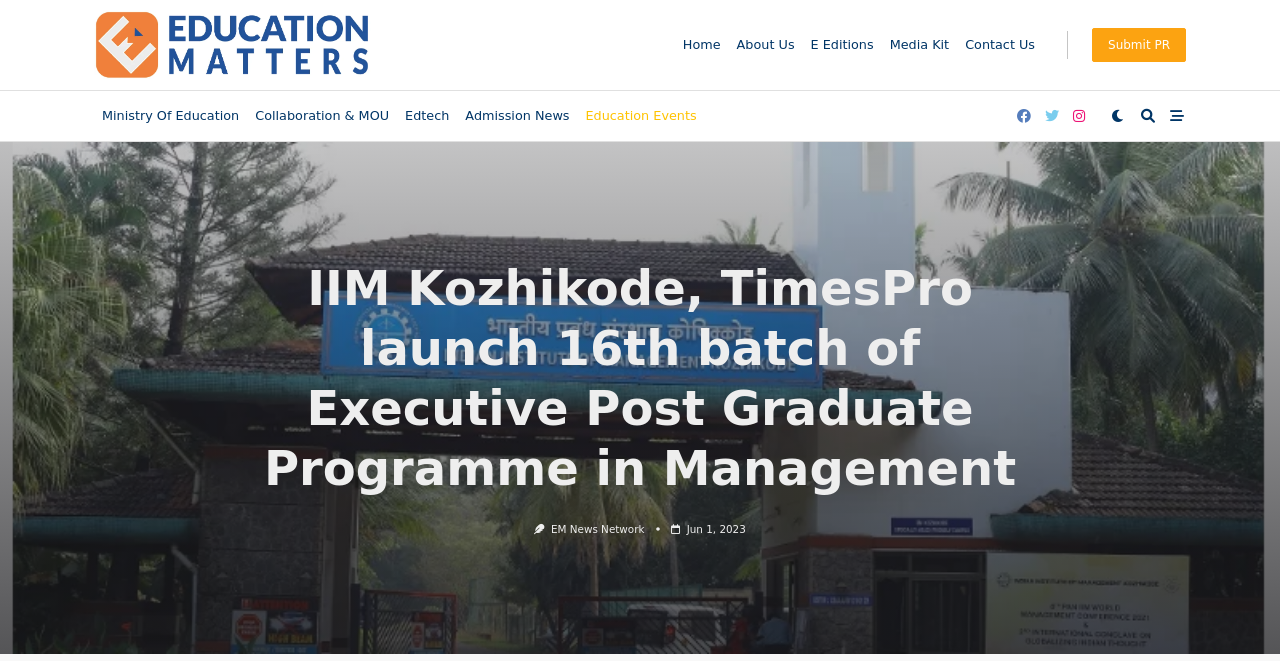Please specify the bounding box coordinates of the element that should be clicked to execute the given instruction: 'Click the link to view 2014 Status'. Ensure the coordinates are four float numbers between 0 and 1, expressed as [left, top, right, bottom].

None